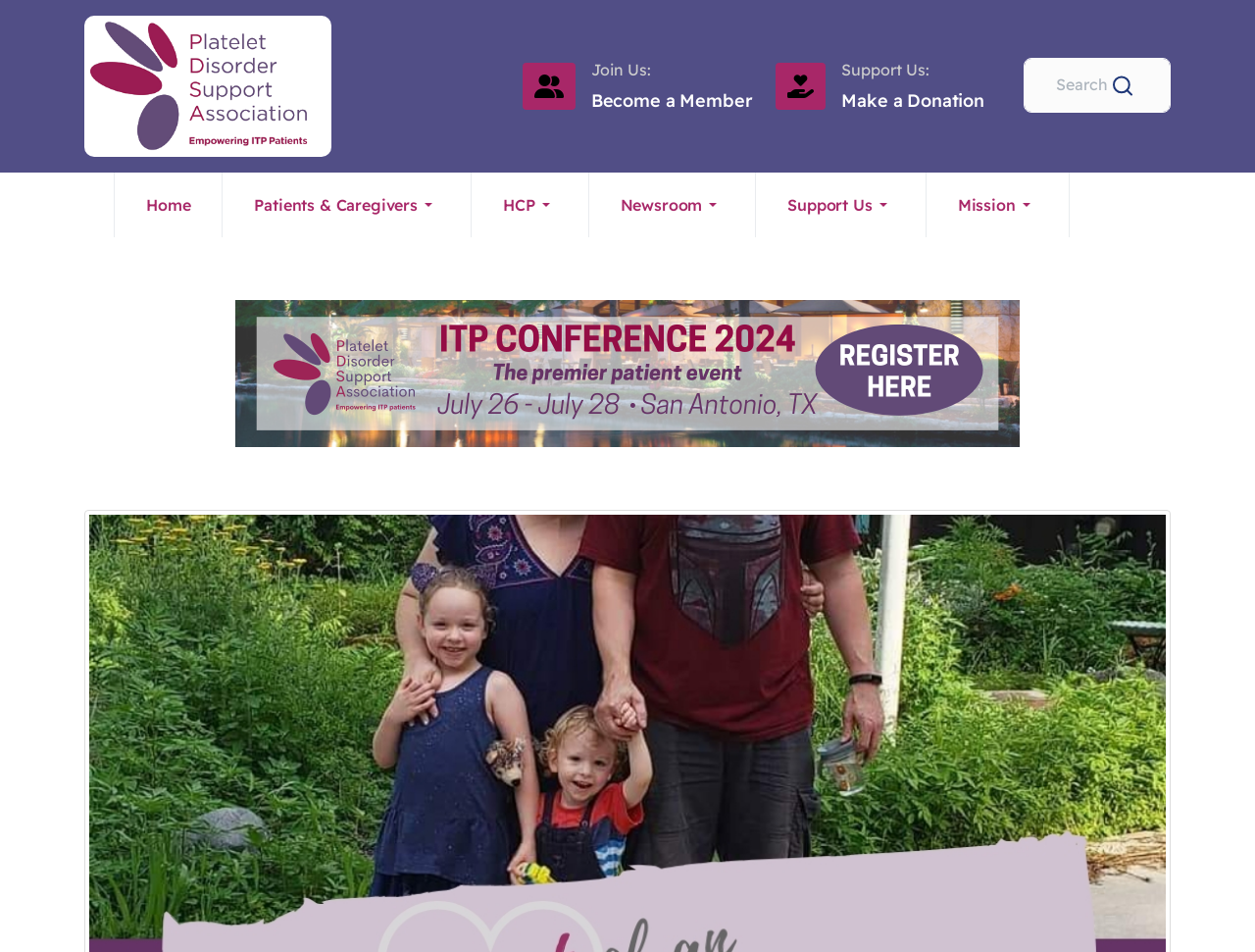What are the categories of users supported by the organization?
Provide an in-depth and detailed explanation in response to the question.

The categories of users supported by the organization can be found in the navigation menu, where there are buttons labeled 'Patients & Caregivers' and 'HCP'. These buttons have a dropdown menu, suggesting that they provide specific resources and information for these categories of users.